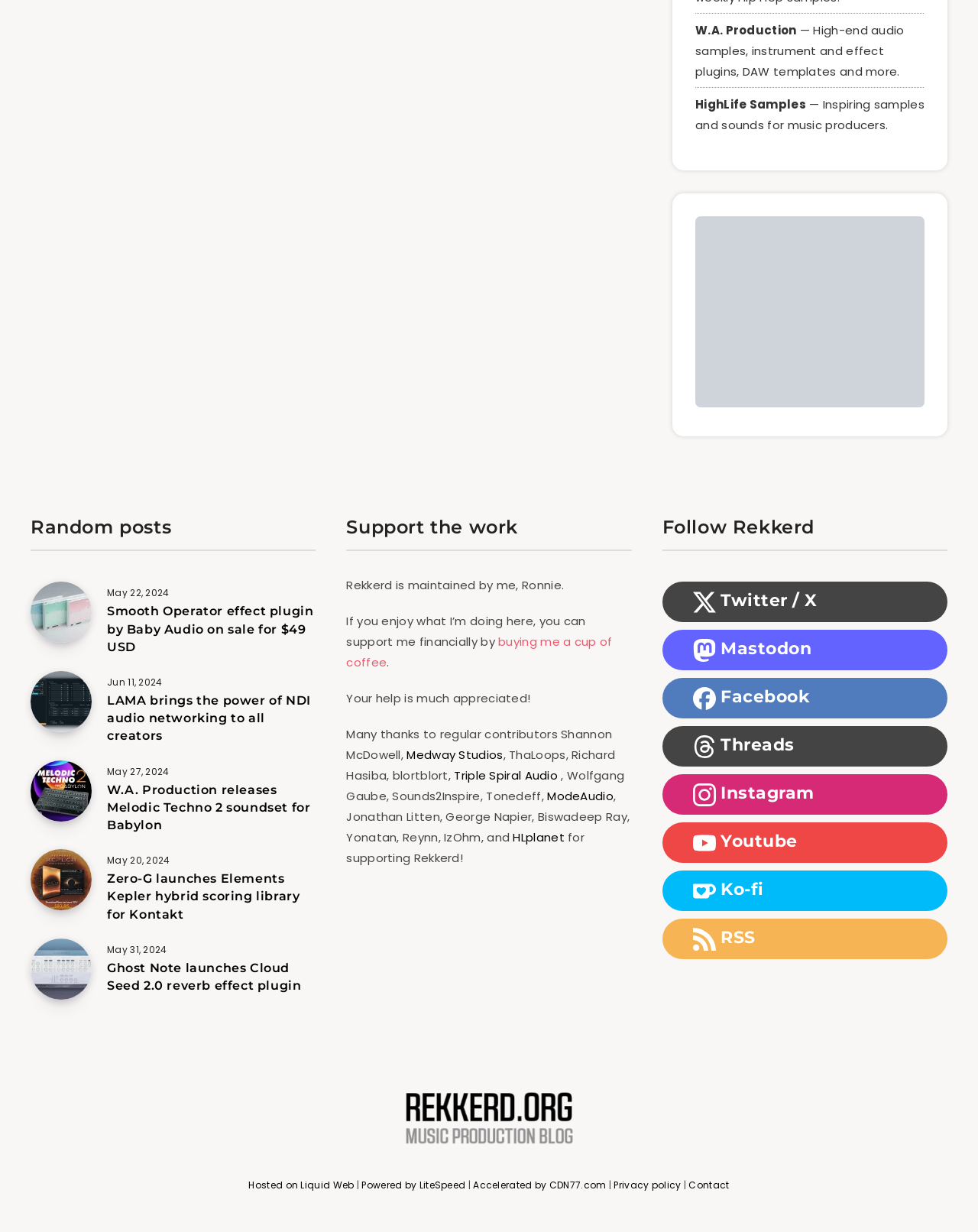Please determine the bounding box coordinates for the UI element described here. Use the format (top-left x, top-left y, bottom-right x, bottom-right y) with values bounded between 0 and 1: Medway Studios

[0.416, 0.606, 0.514, 0.623]